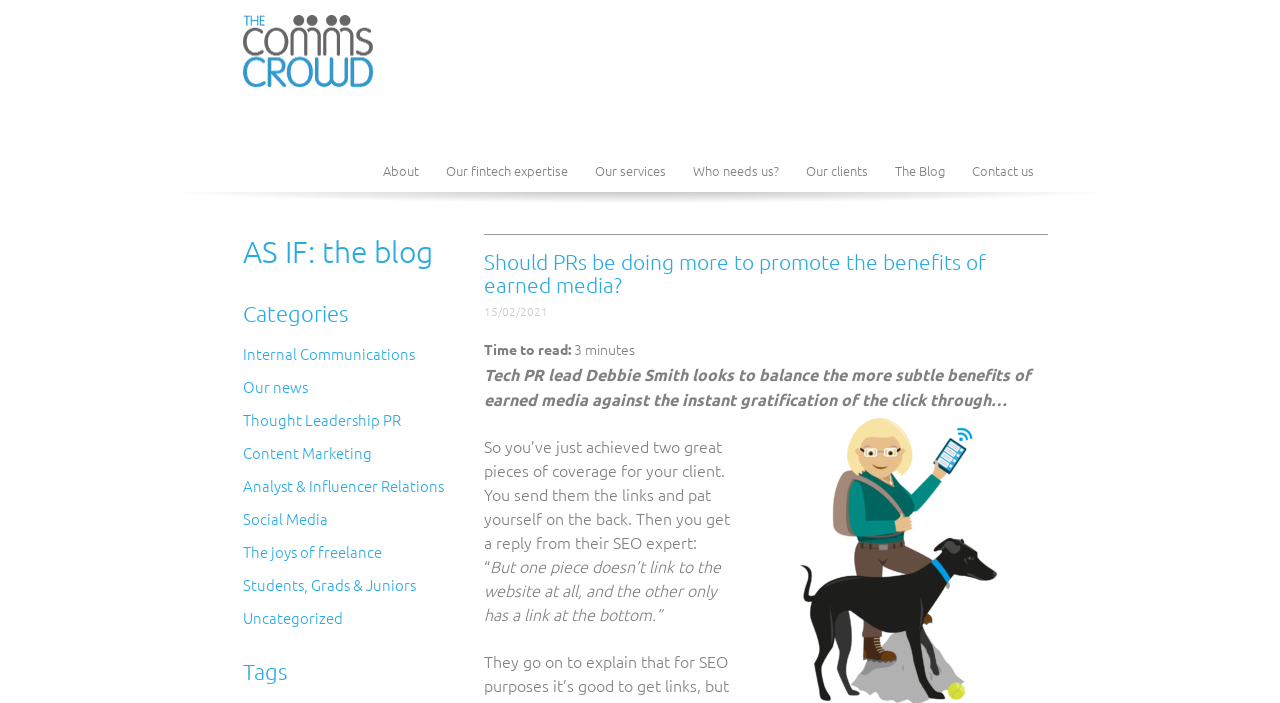Locate the bounding box coordinates of the element you need to click to accomplish the task described by this instruction: "Go to About page".

[0.289, 0.213, 0.337, 0.273]